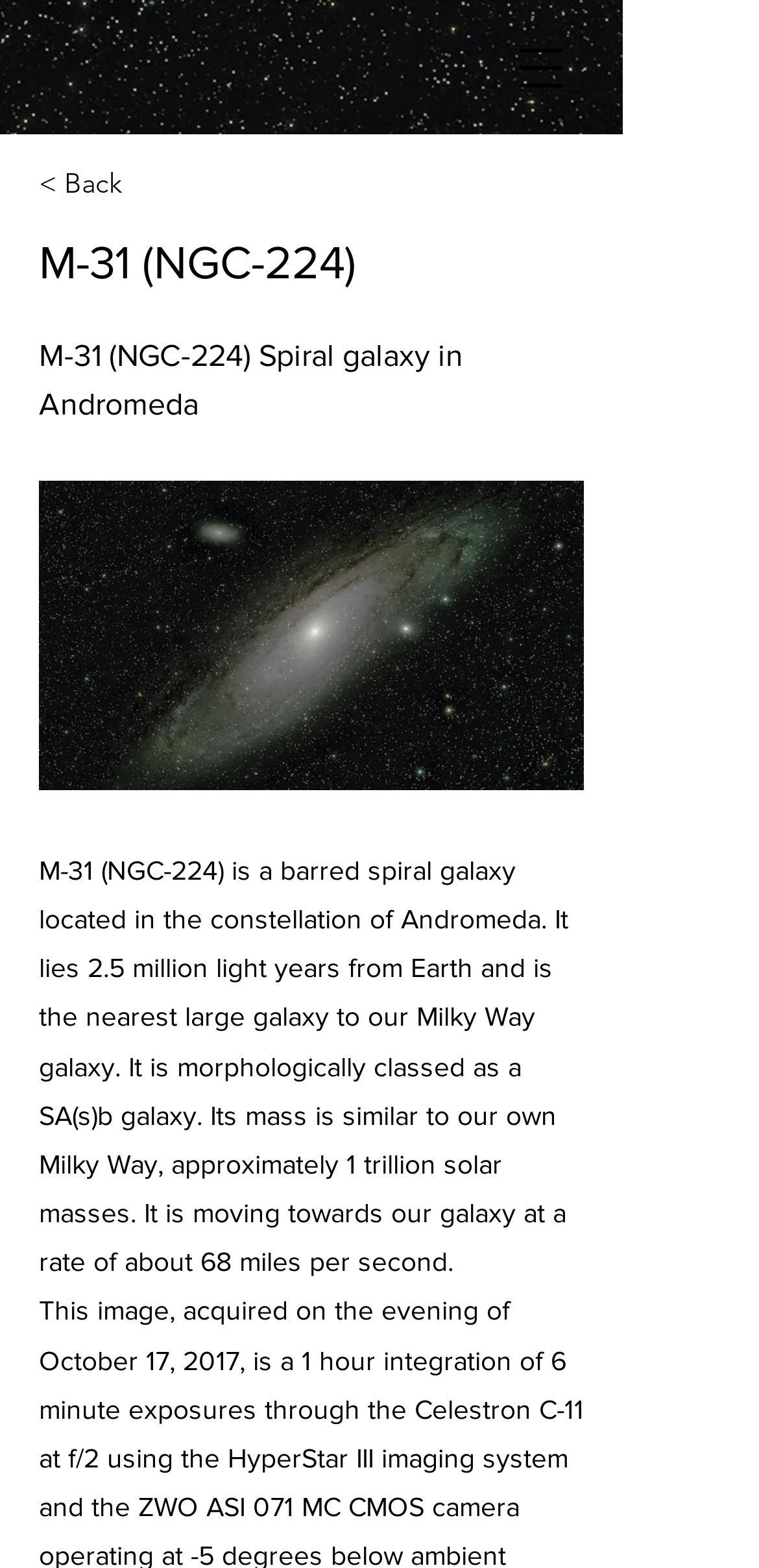Please provide a one-word or short phrase answer to the question:
How far is M-31 from Earth?

2.5 million light years